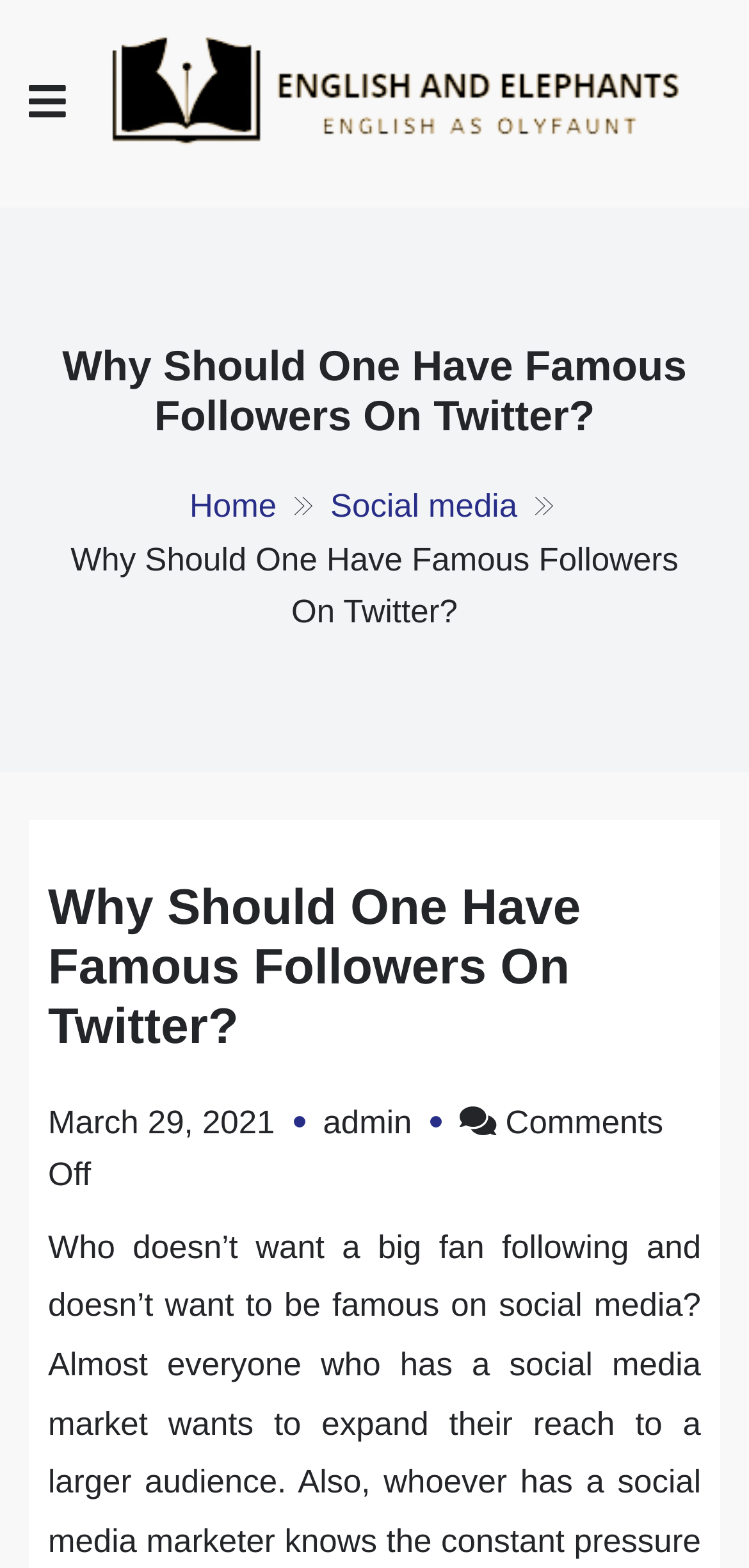Construct a thorough caption encompassing all aspects of the webpage.

The webpage appears to be a blog post titled "Why Should One Have Famous Followers On Twitter?" from the website "English And Elephants". At the top left corner, there is a button with an icon. Next to it, there is a link and an image, both with the text "English And Elephants", which is likely the website's logo. Below the logo, there is a heading with the same text.

On the left side of the page, there is a section with a heading "English as olyfaunt" and a subheading "Why Should One Have Famous Followers On Twitter?". Below this section, there is a navigation menu labeled "Breadcrumbs" with links to "Home" and "Social media".

The main content of the page is a blog post with the title "Why Should One Have Famous Followers On Twitter?" repeated as a heading. The post has a link to the same title, and below it, there is a link to the date "March 29, 2021" and another link to the author "admin". At the bottom of the post, there is a text "Comments Off".

Overall, the webpage has a simple layout with a clear hierarchy of headings and links, making it easy to navigate.